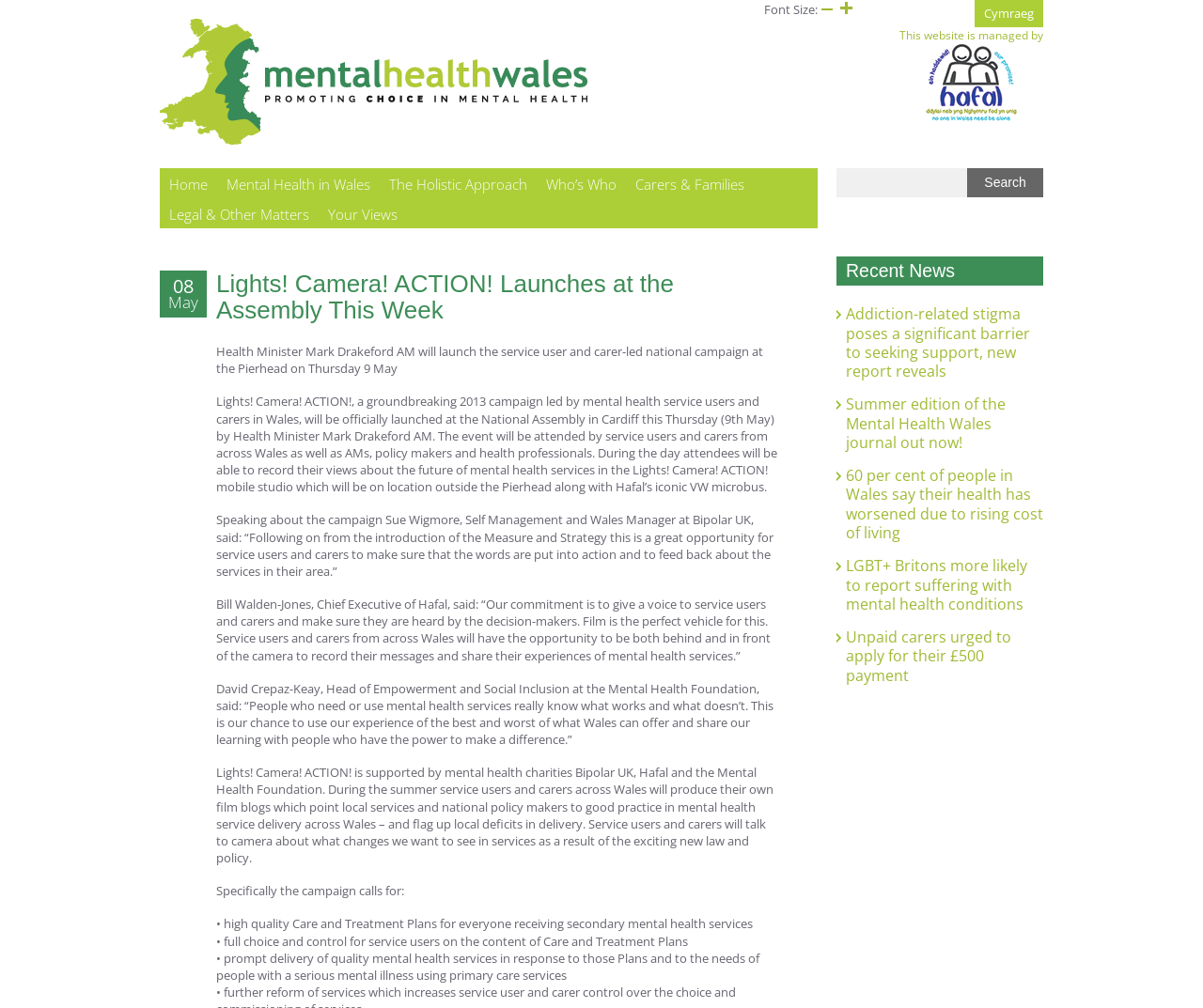Provide a single word or phrase to answer the given question: 
What is the location of the campaign launch?

The Pierhead